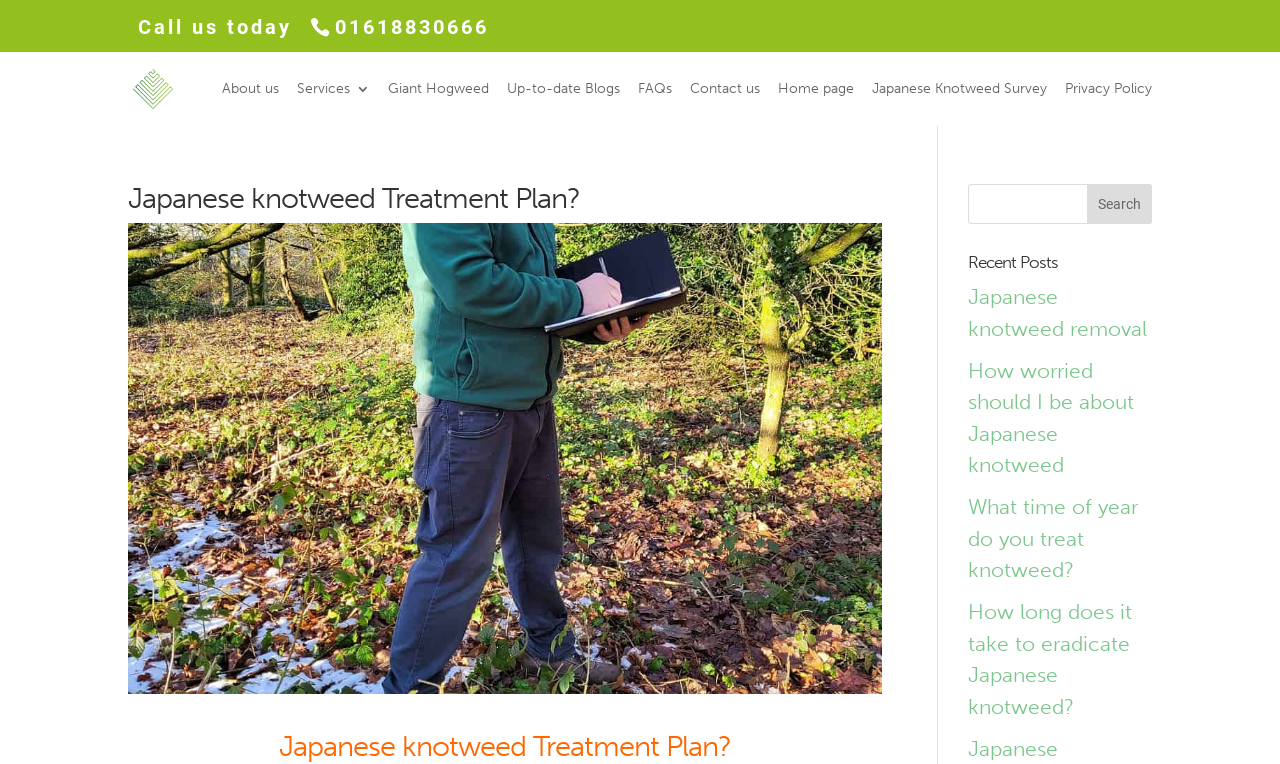Based on the element description: "Home page", identify the UI element and provide its bounding box coordinates. Use four float numbers between 0 and 1, [left, top, right, bottom].

[0.608, 0.107, 0.667, 0.165]